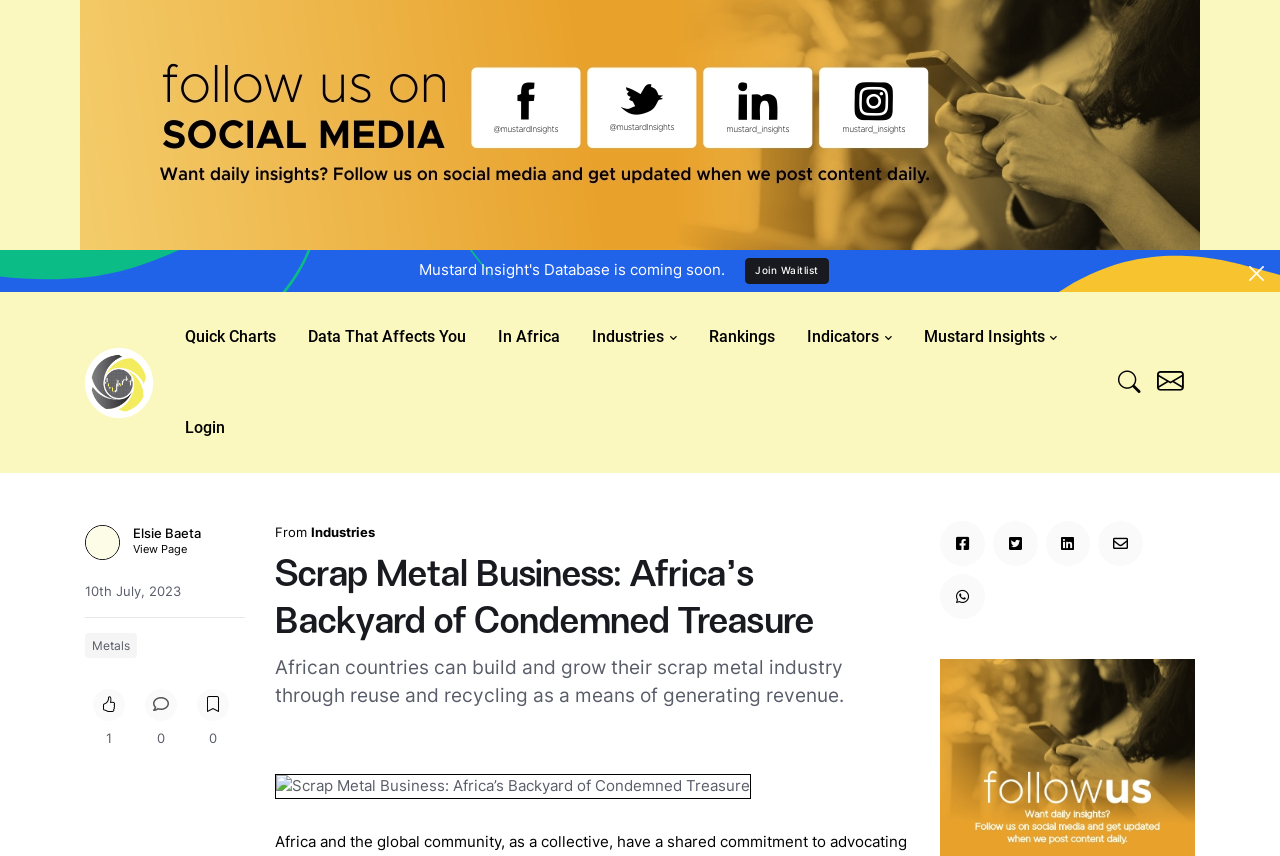Identify the bounding box coordinates for the element that needs to be clicked to fulfill this instruction: "Click the Industries link". Provide the coordinates in the format of four float numbers between 0 and 1: [left, top, right, bottom].

[0.45, 0.341, 0.541, 0.447]